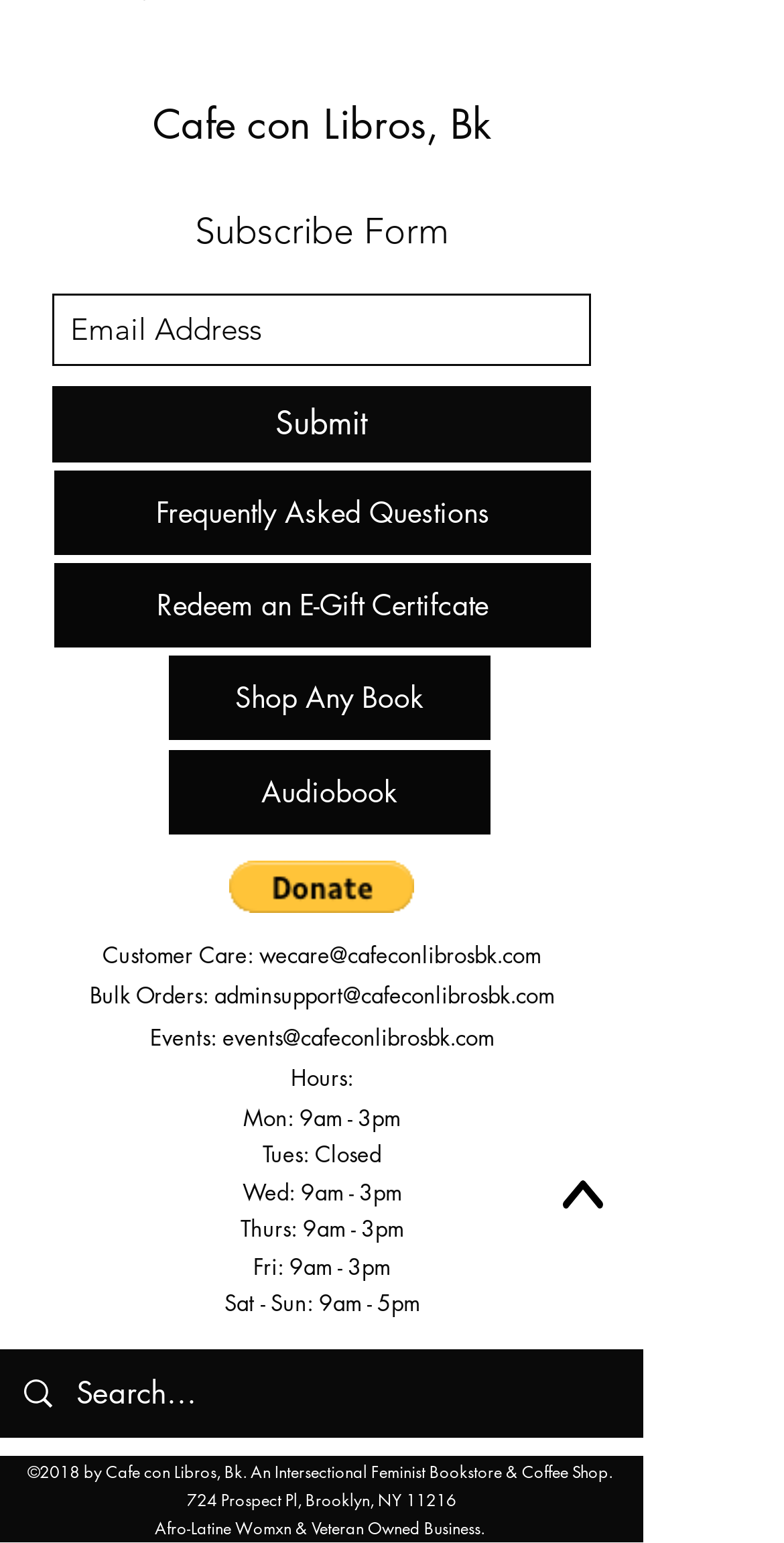Please determine the bounding box coordinates of the element to click on in order to accomplish the following task: "Search for a book". Ensure the coordinates are four float numbers ranging from 0 to 1, i.e., [left, top, right, bottom].

[0.097, 0.874, 0.723, 0.931]